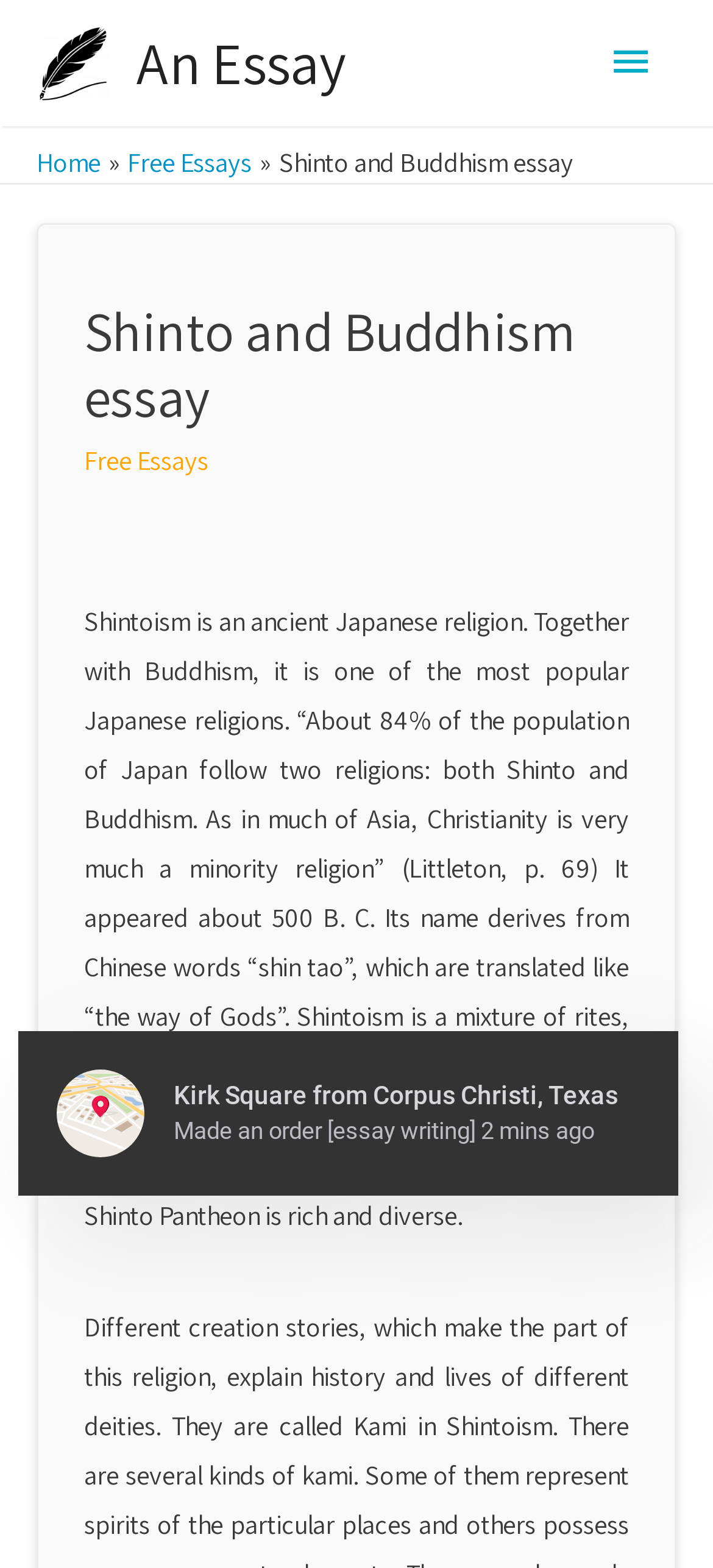Using the provided element description: "Free Essays", determine the bounding box coordinates of the corresponding UI element in the screenshot.

[0.118, 0.283, 0.292, 0.305]